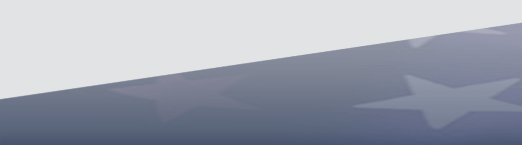Using the elements shown in the image, answer the question comprehensively: What sentiment do the star patterns evoke?

The caption states that the star patterns evoke a patriotic sentiment, which is likely due to the association of stars with the American flag and national identity.